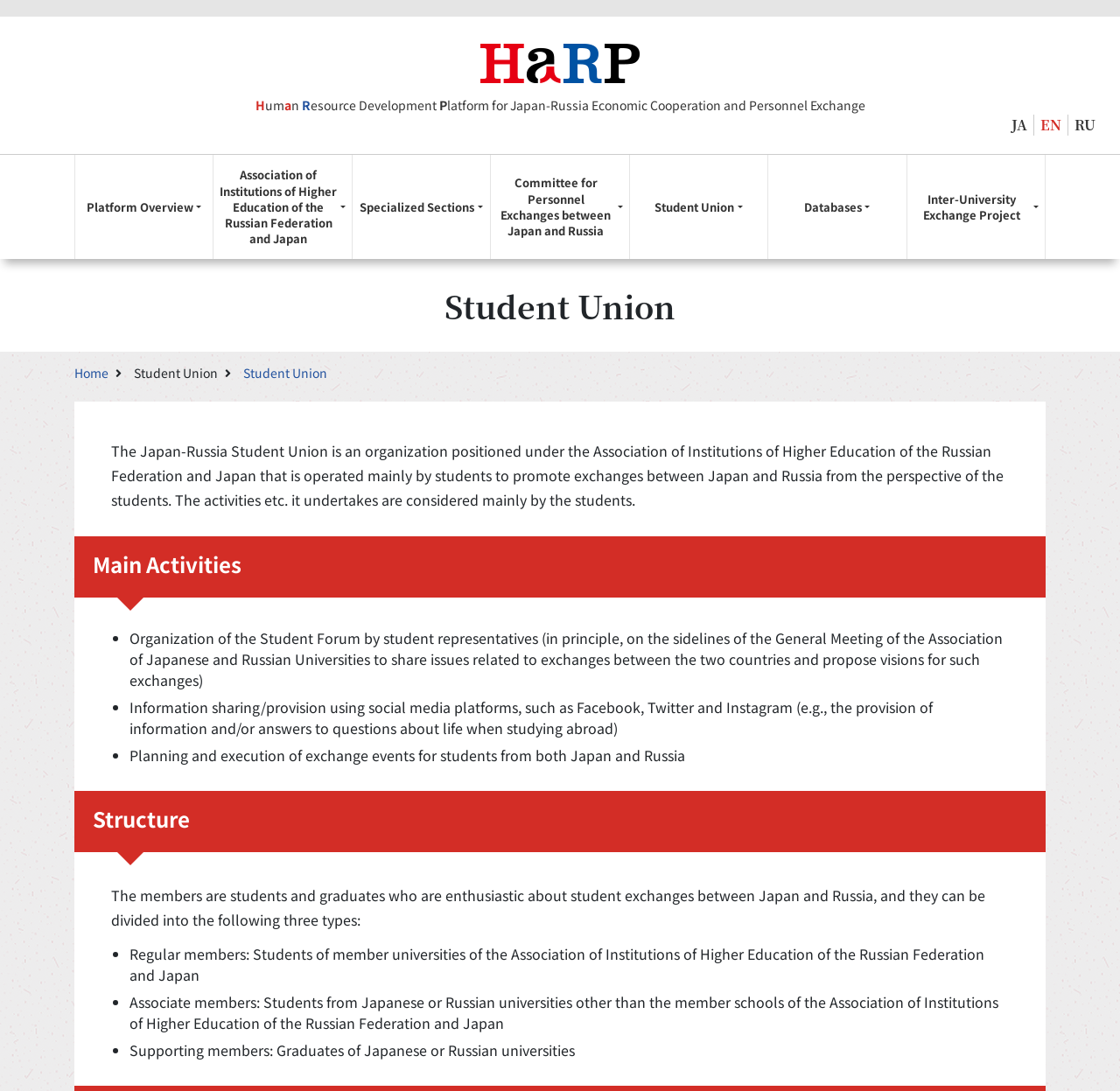Can you find the bounding box coordinates for the element to click on to achieve the instruction: "Switch to Japanese language"?

[0.898, 0.105, 0.923, 0.125]